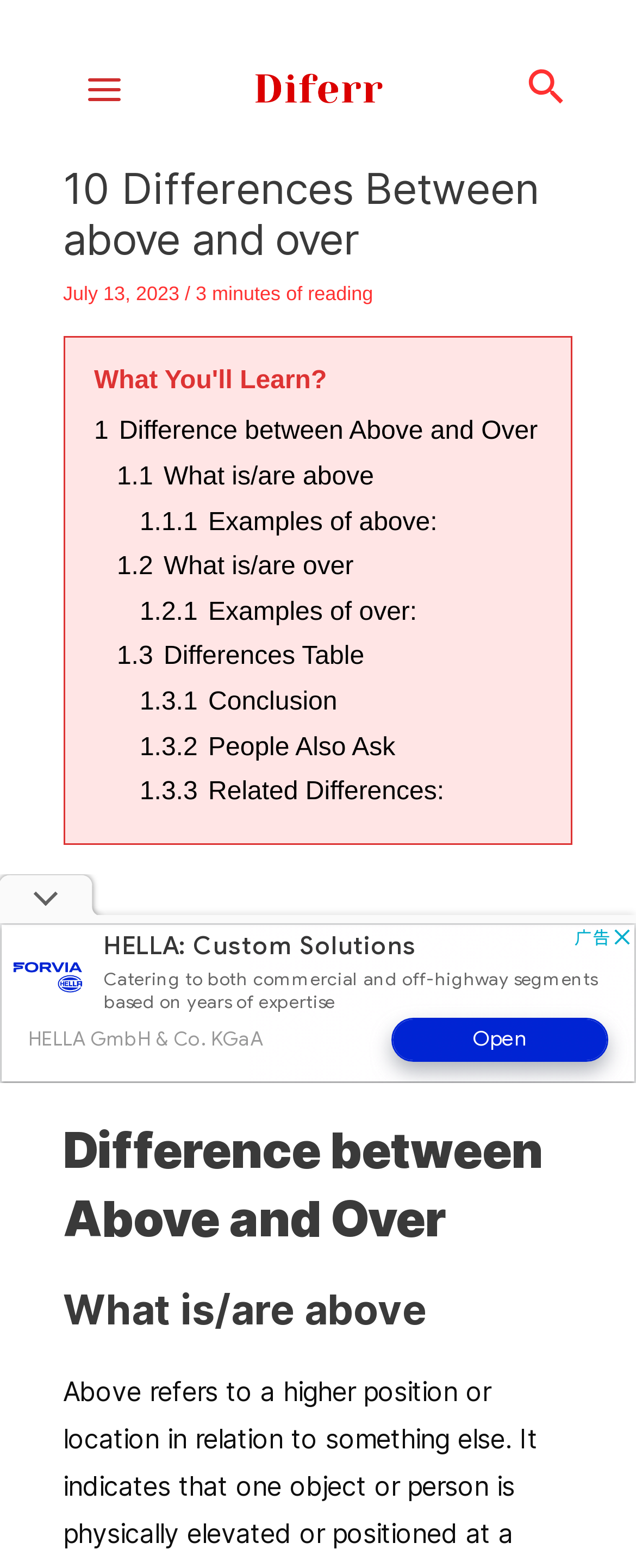What is the date of the article?
From the screenshot, provide a brief answer in one word or phrase.

July 13, 2023